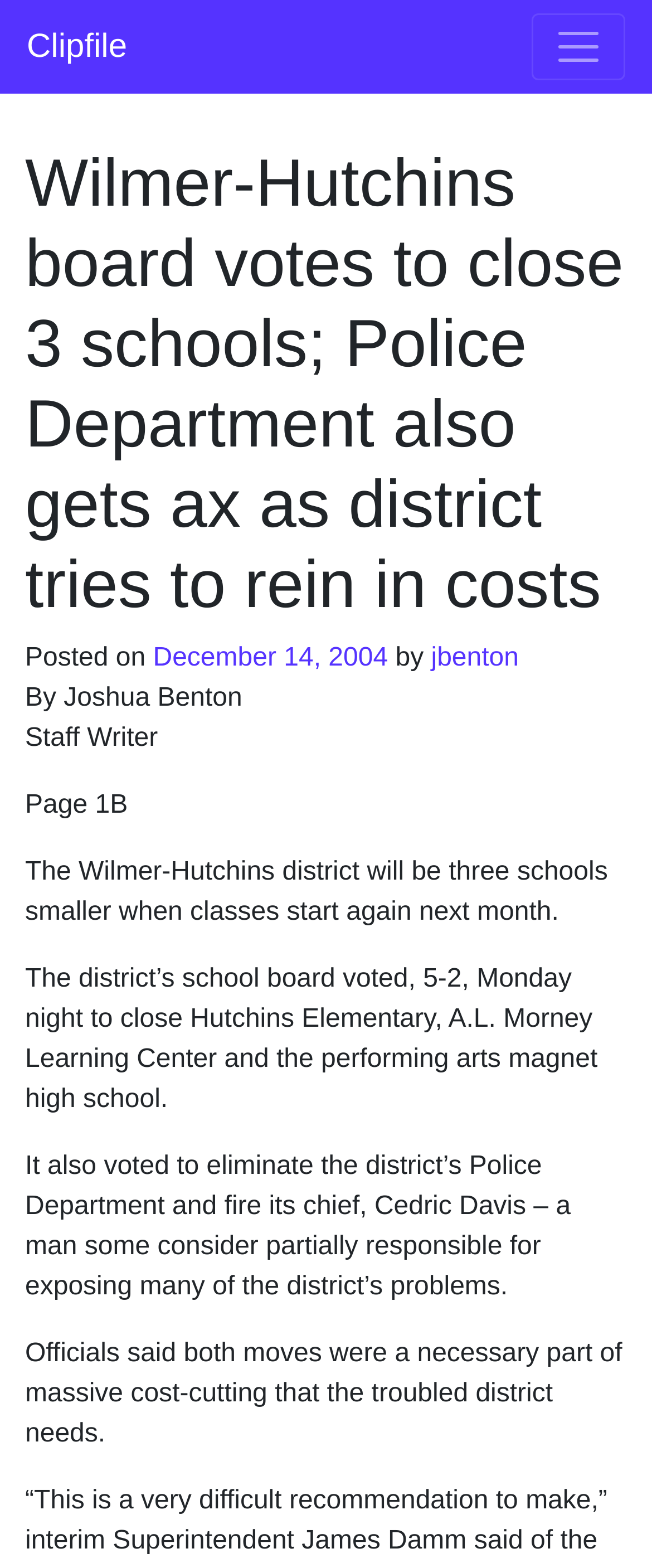Respond to the following question with a brief word or phrase:
What is the position of Cedric Davis?

Police Chief